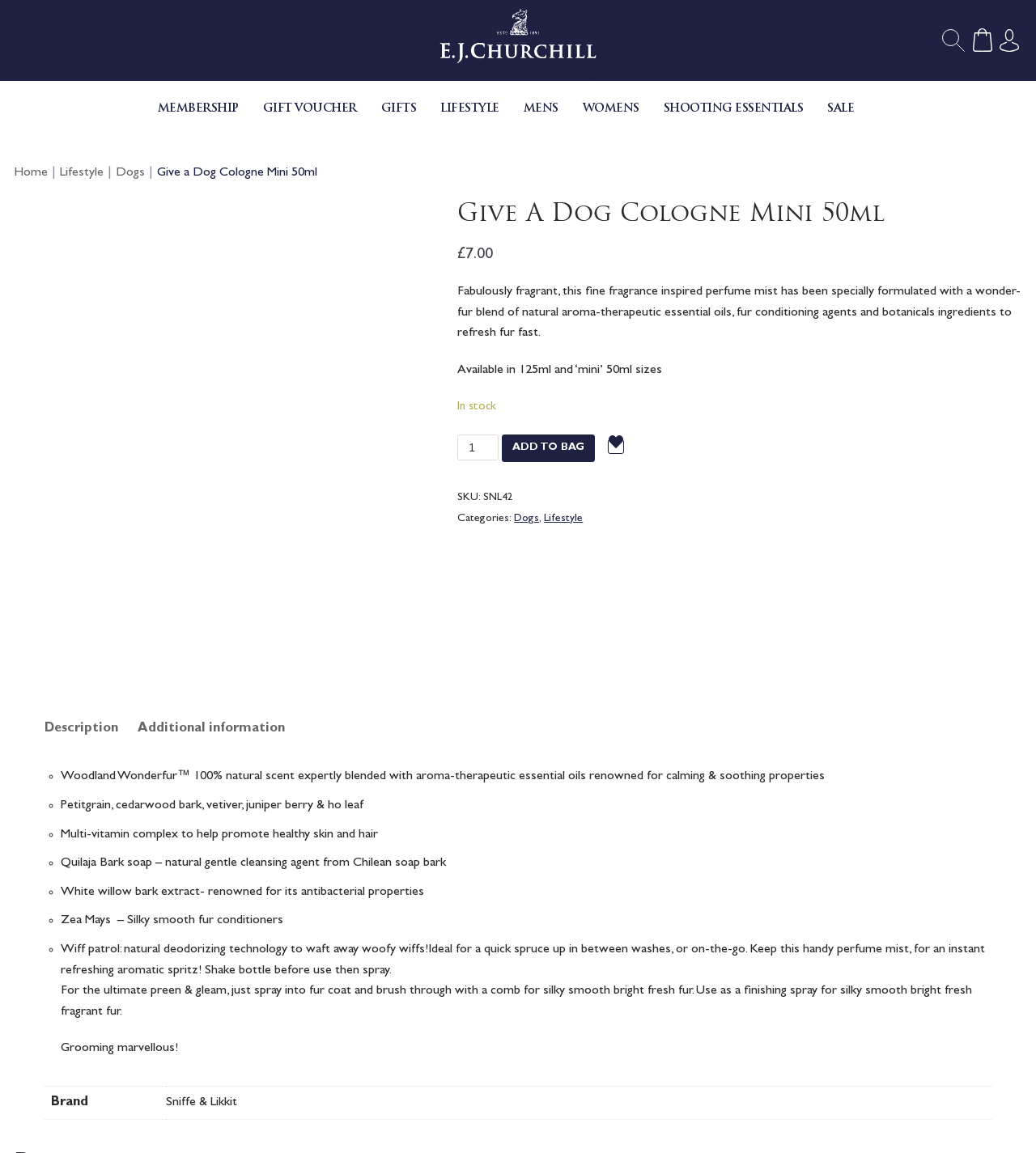Find the headline of the webpage and generate its text content.

Give A Dog Cologne Mini 50ml